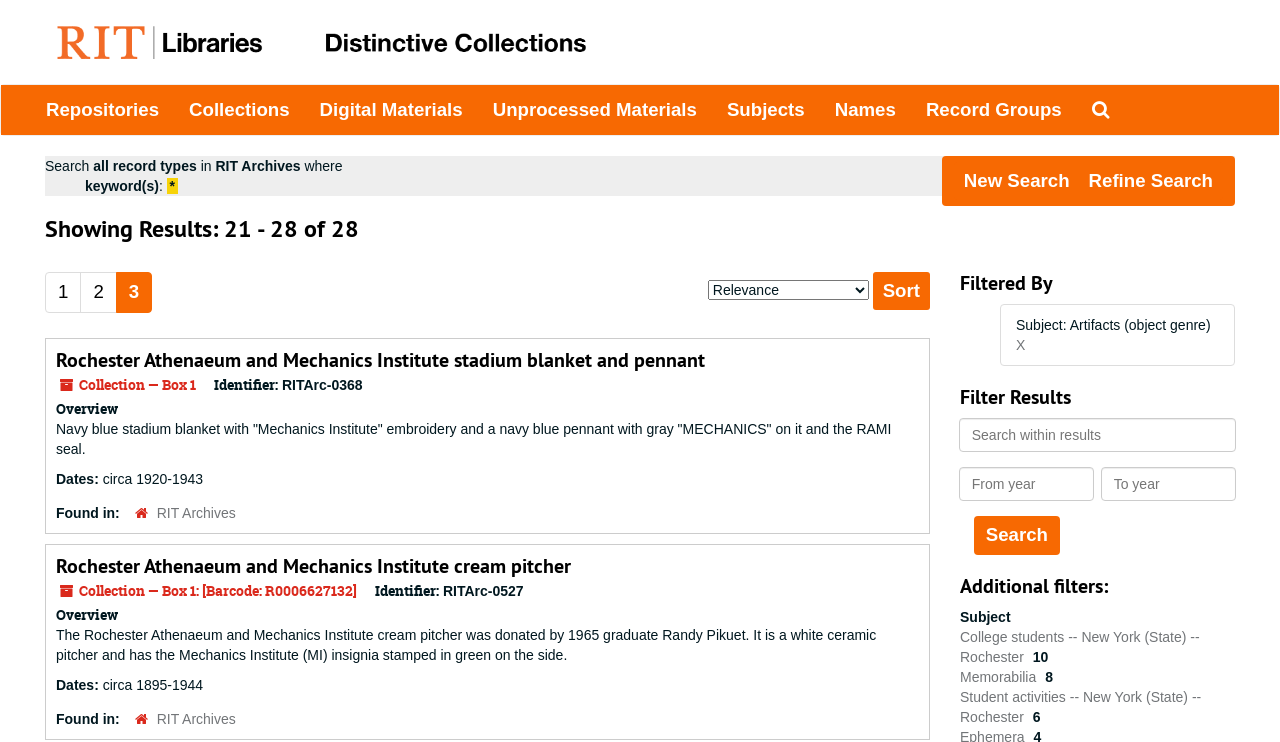Please identify the bounding box coordinates of the element on the webpage that should be clicked to follow this instruction: "Click on the 'ABOUT' link". The bounding box coordinates should be given as four float numbers between 0 and 1, formatted as [left, top, right, bottom].

None